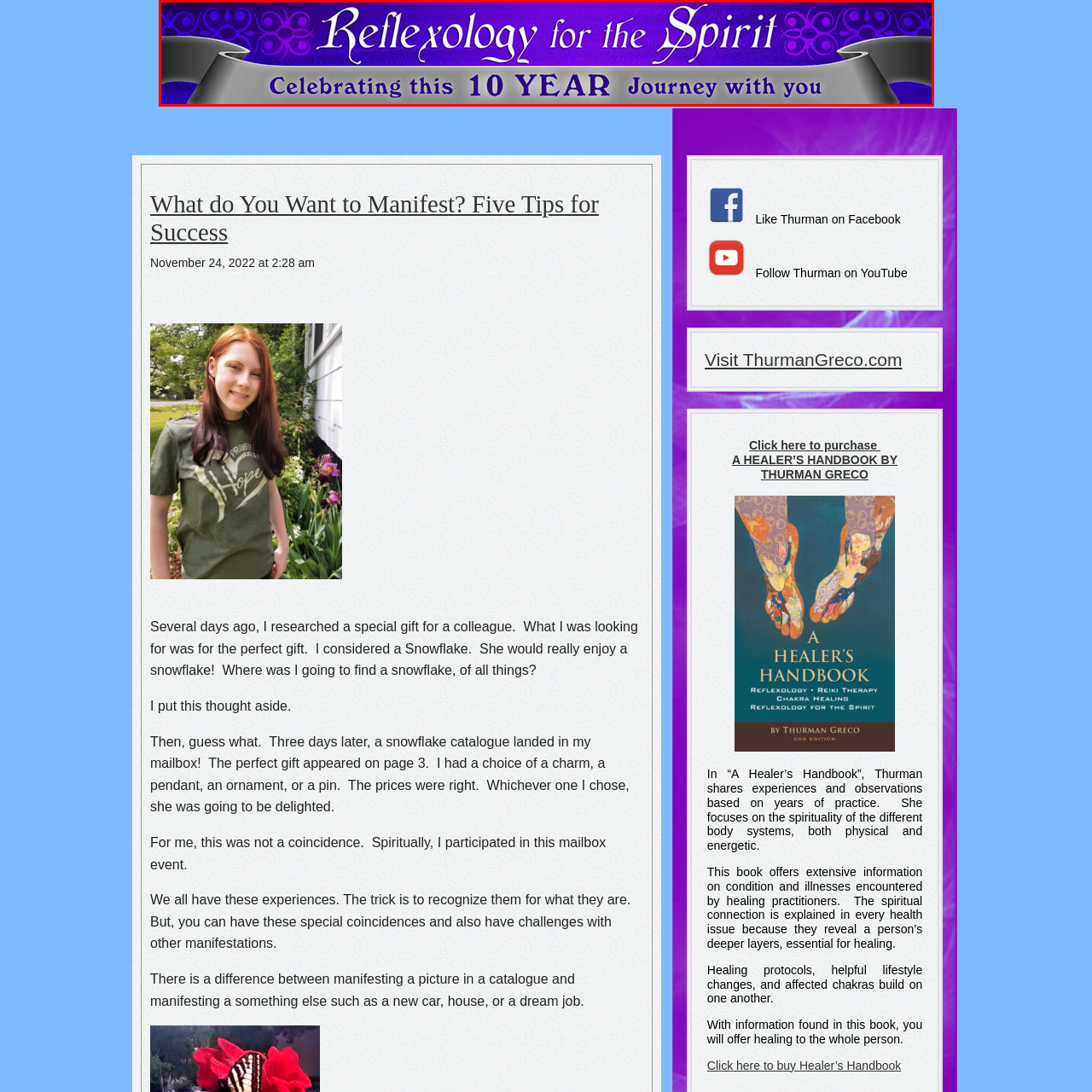What is the title of the banner?
Focus on the red bounded area in the image and respond to the question with a concise word or phrase.

Reflexology for the Spirit